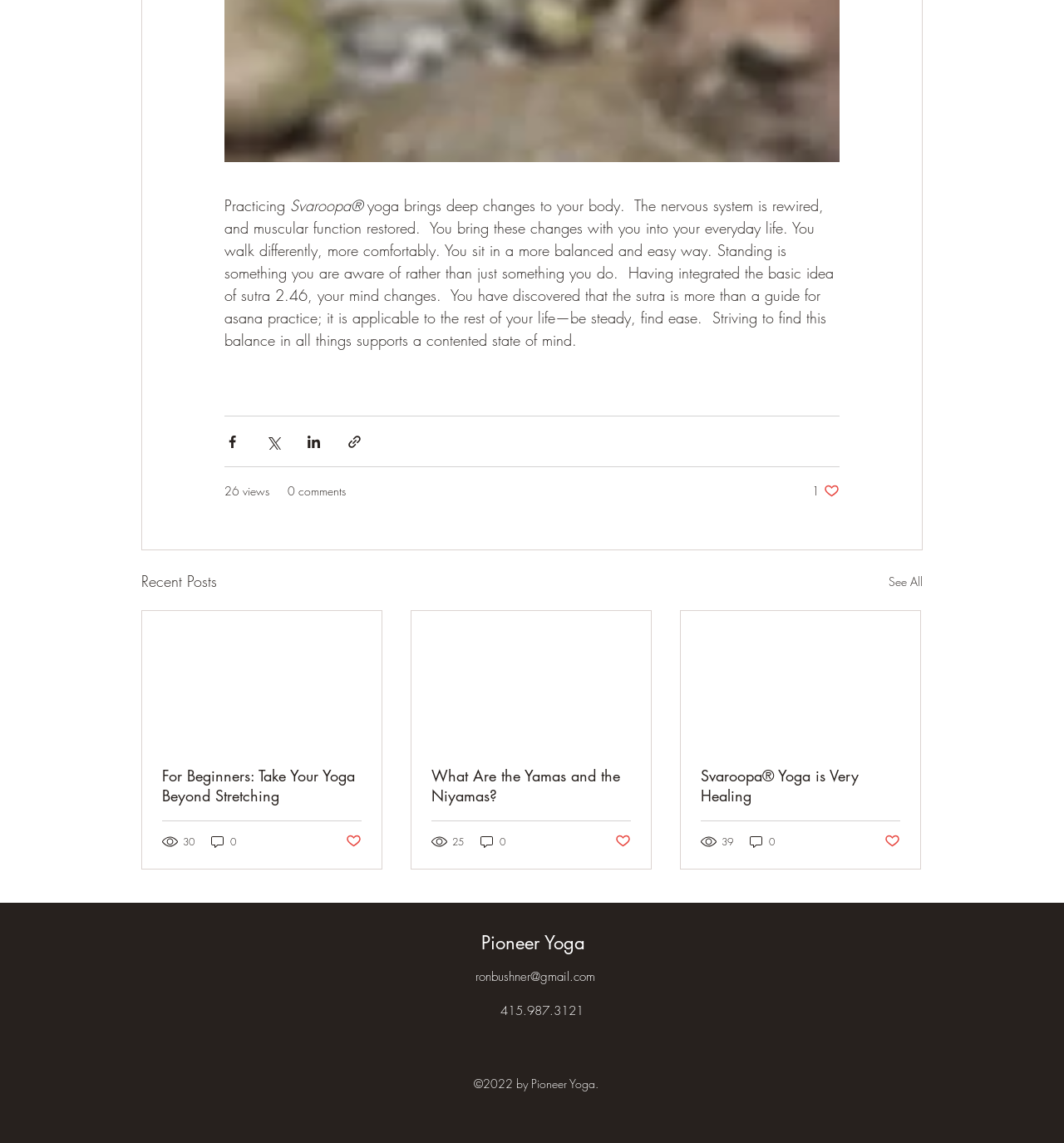Specify the bounding box coordinates of the area to click in order to follow the given instruction: "Like the post."

[0.763, 0.423, 0.789, 0.436]